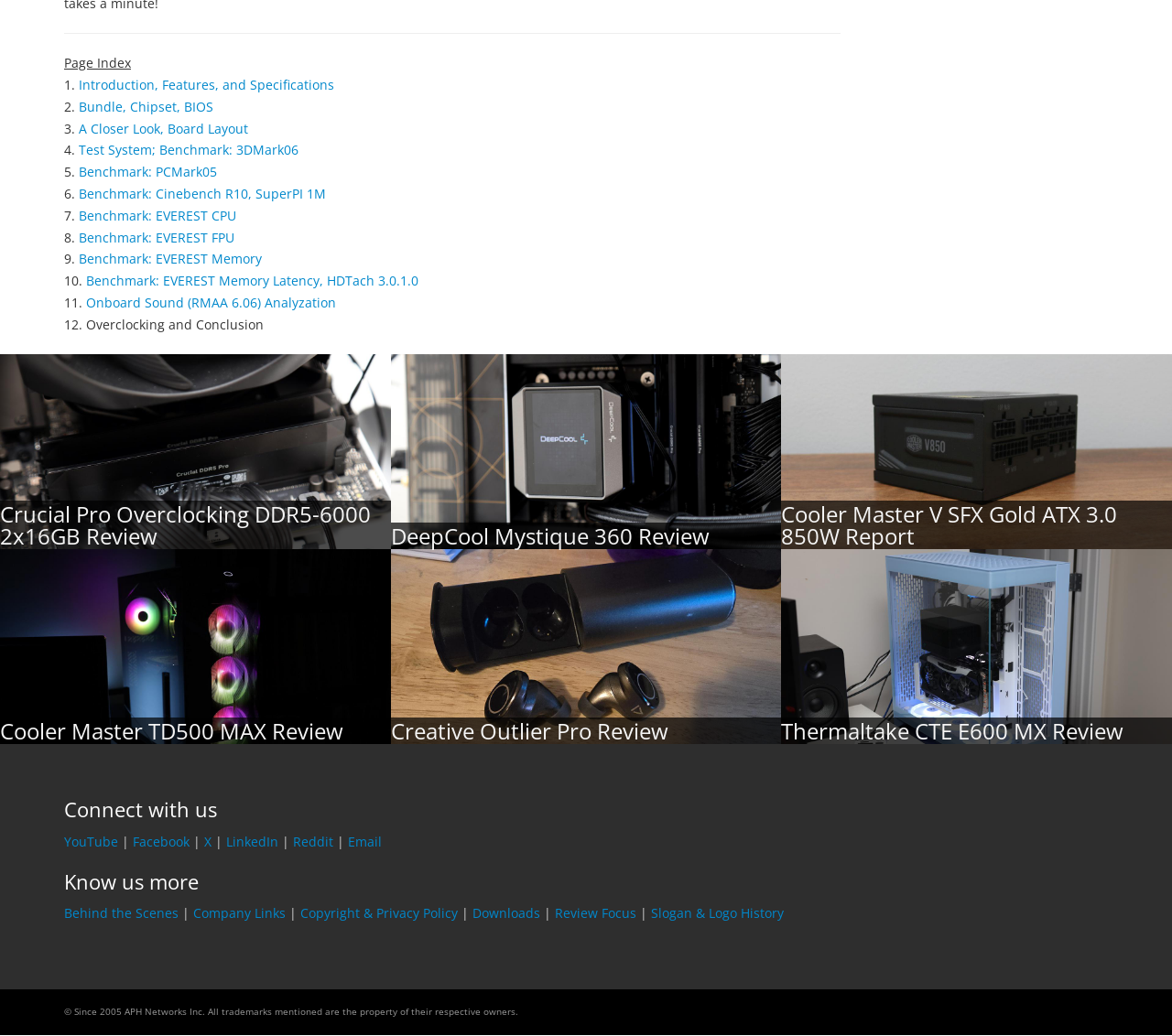Kindly determine the bounding box coordinates for the clickable area to achieve the given instruction: "Read about Arboretum".

None